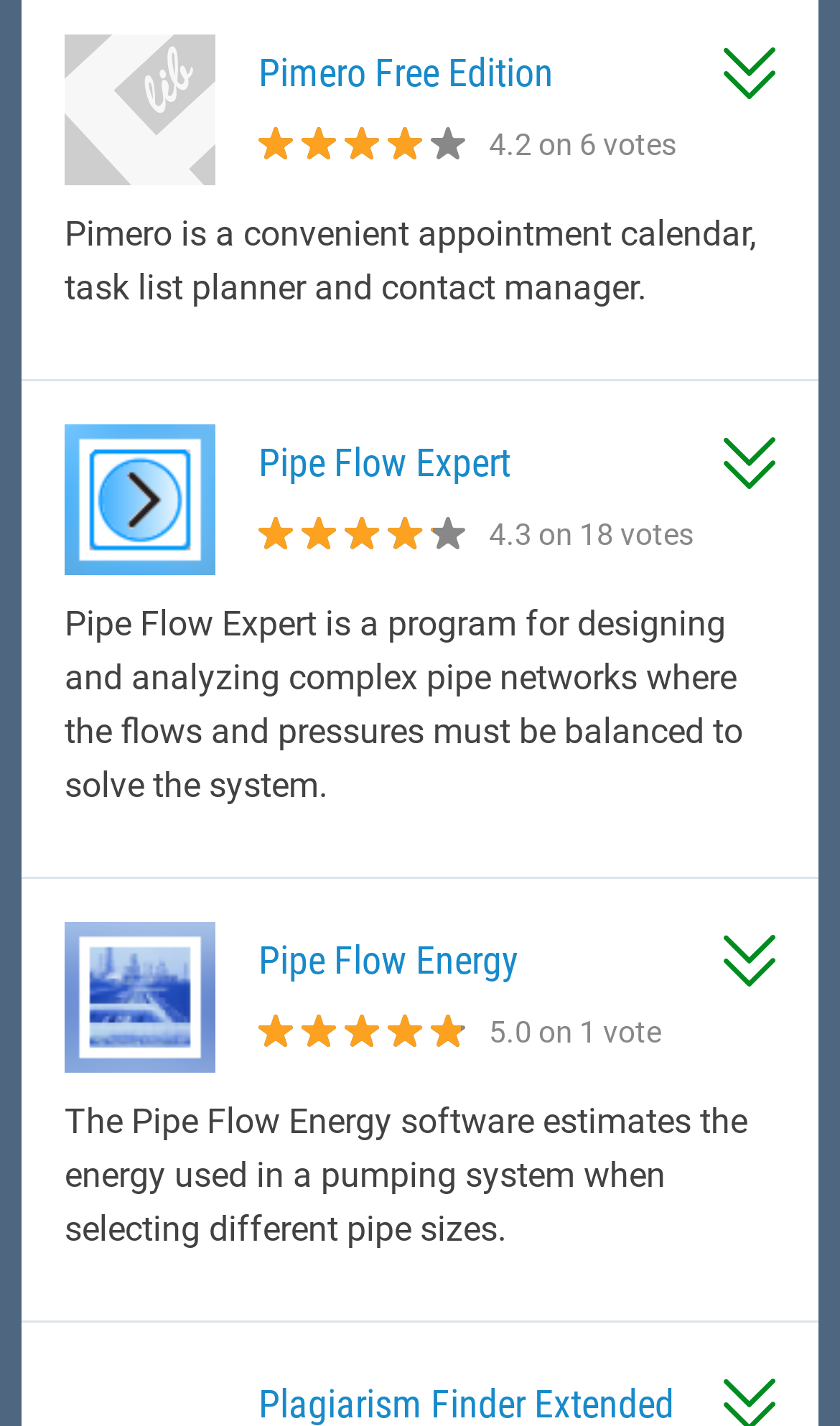Find the bounding box coordinates for the area that must be clicked to perform this action: "Explore Plagiarism Finder Extended".

[0.308, 0.968, 0.803, 0.999]